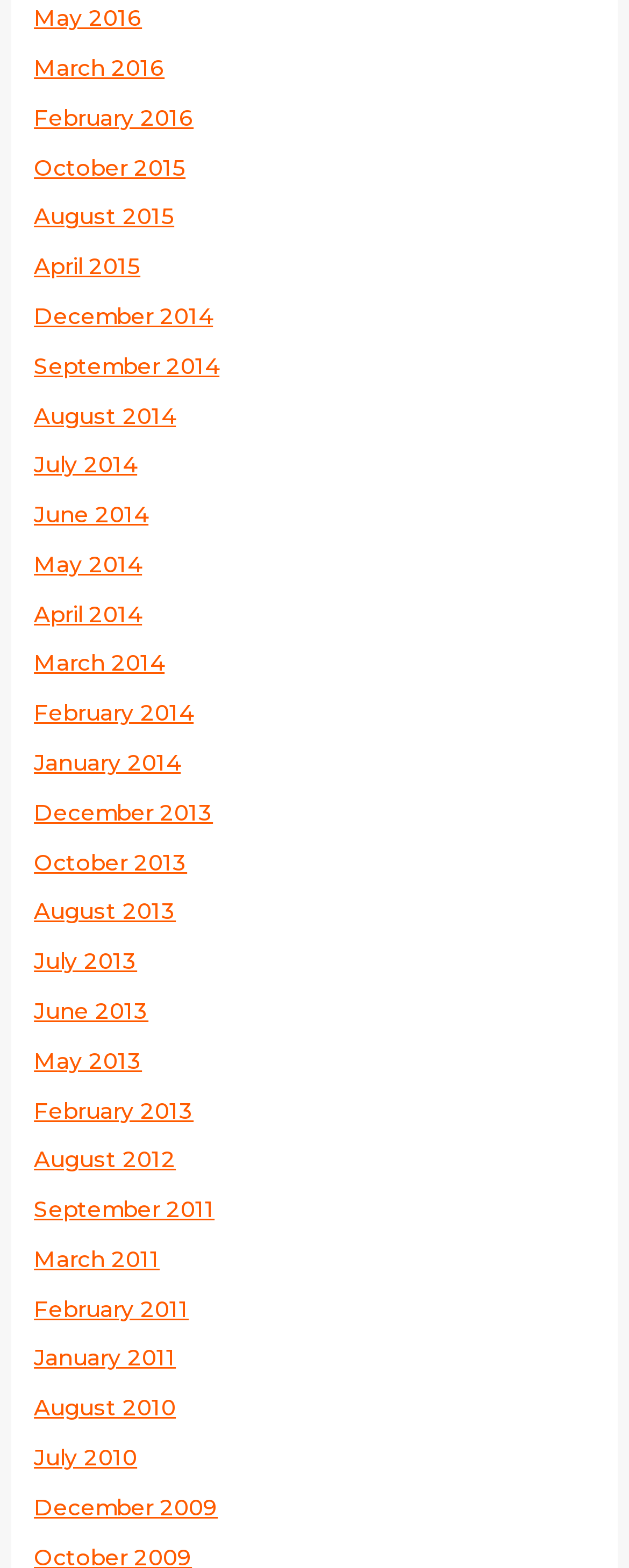What is the earliest month listed?
Your answer should be a single word or phrase derived from the screenshot.

December 2009